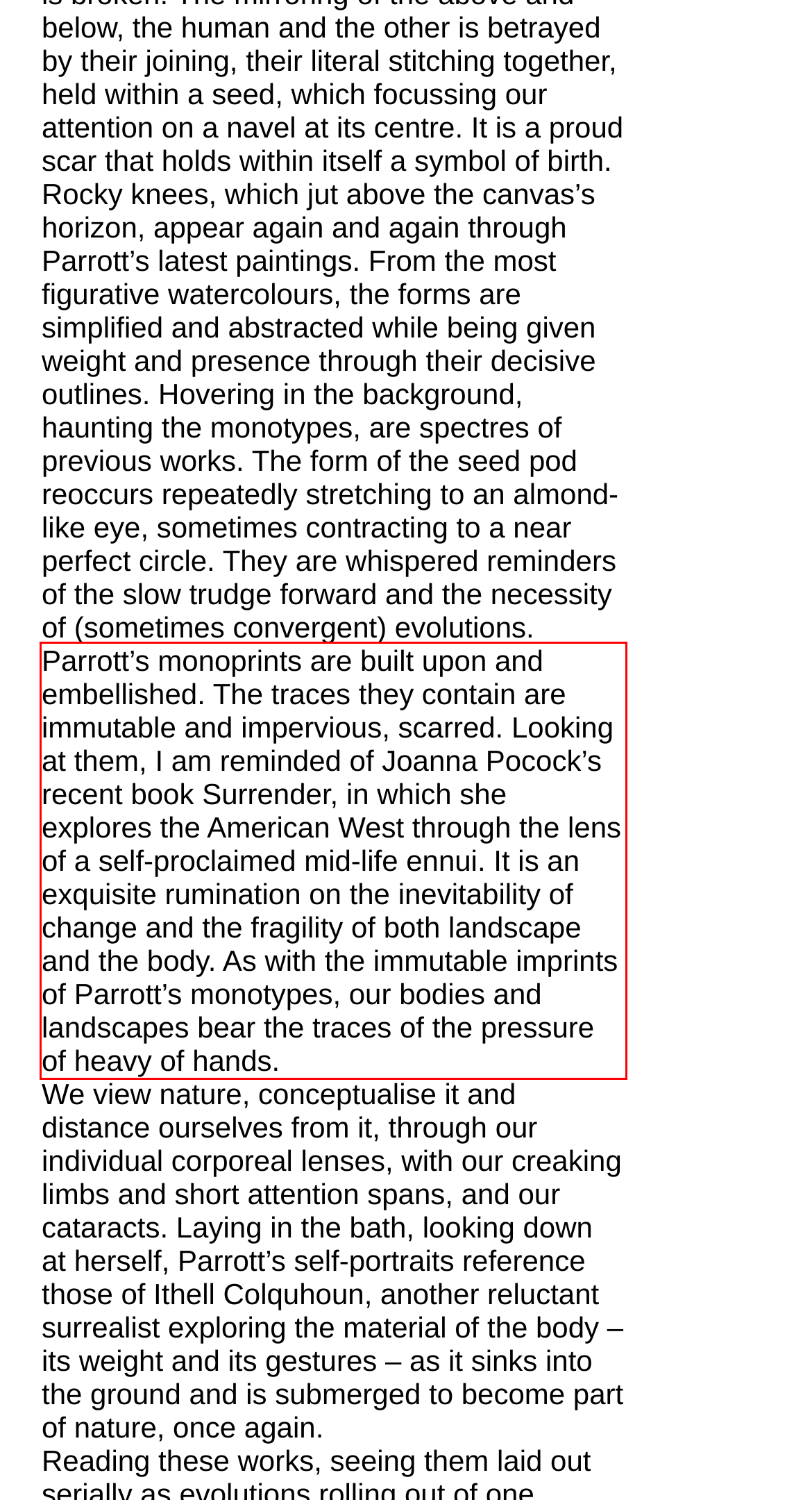Identify the text inside the red bounding box on the provided webpage screenshot by performing OCR.

Parrott’s monoprints are built upon and embellished. The traces they contain are immutable and impervious, scarred. Looking at them, I am reminded of Joanna Pocock’s recent book Surrender, in which she explores the American West through the lens of a self-proclaimed mid-life ennui. It is an exquisite rumination on the inevitability of change and the fragility of both landscape and the body. As with the immutable imprints of Parrott’s monotypes, our bodies and landscapes bear the traces of the pressure of heavy of hands.